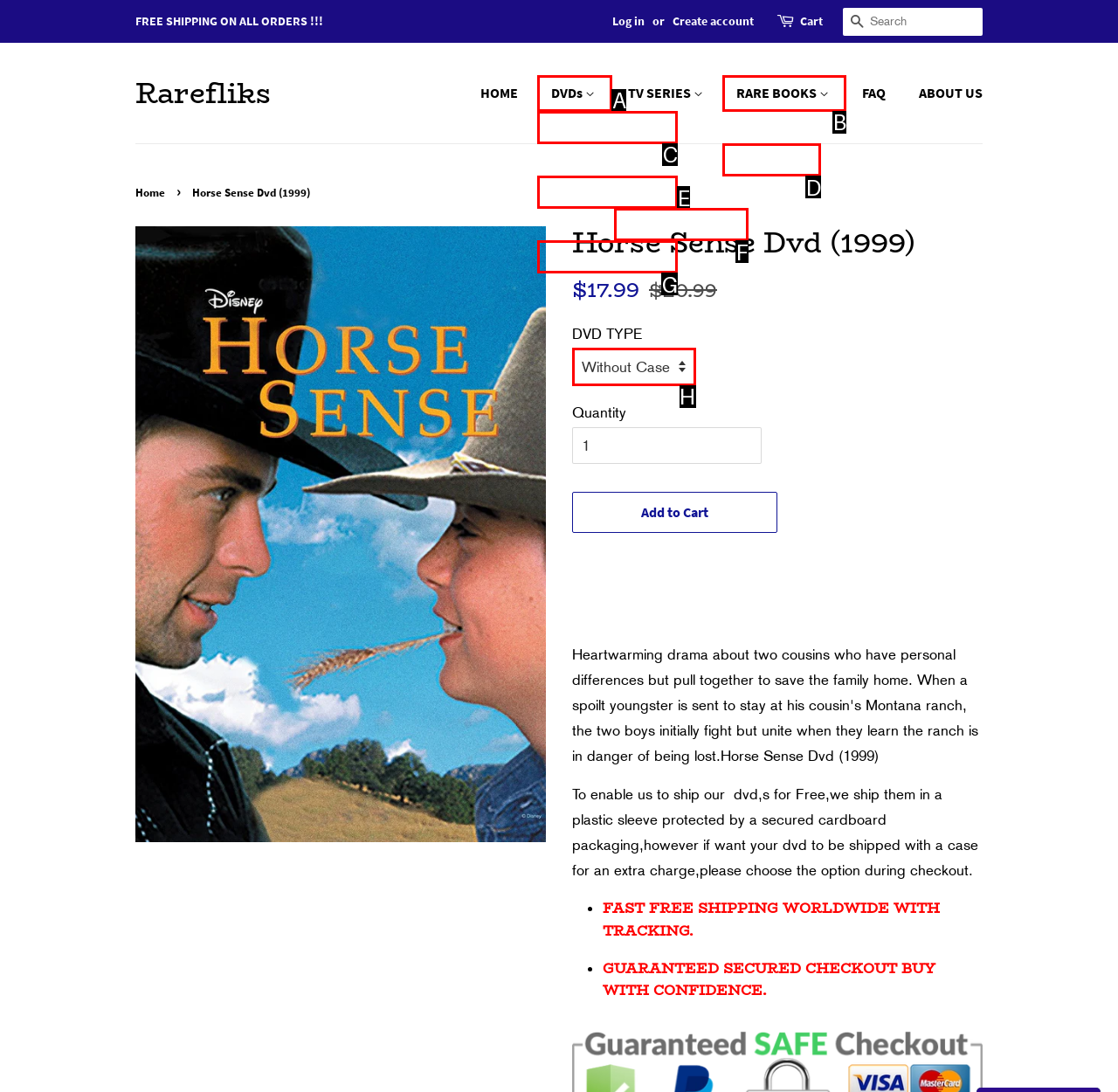Tell me which letter corresponds to the UI element that should be clicked to fulfill this instruction: Select DVD type
Answer using the letter of the chosen option directly.

H